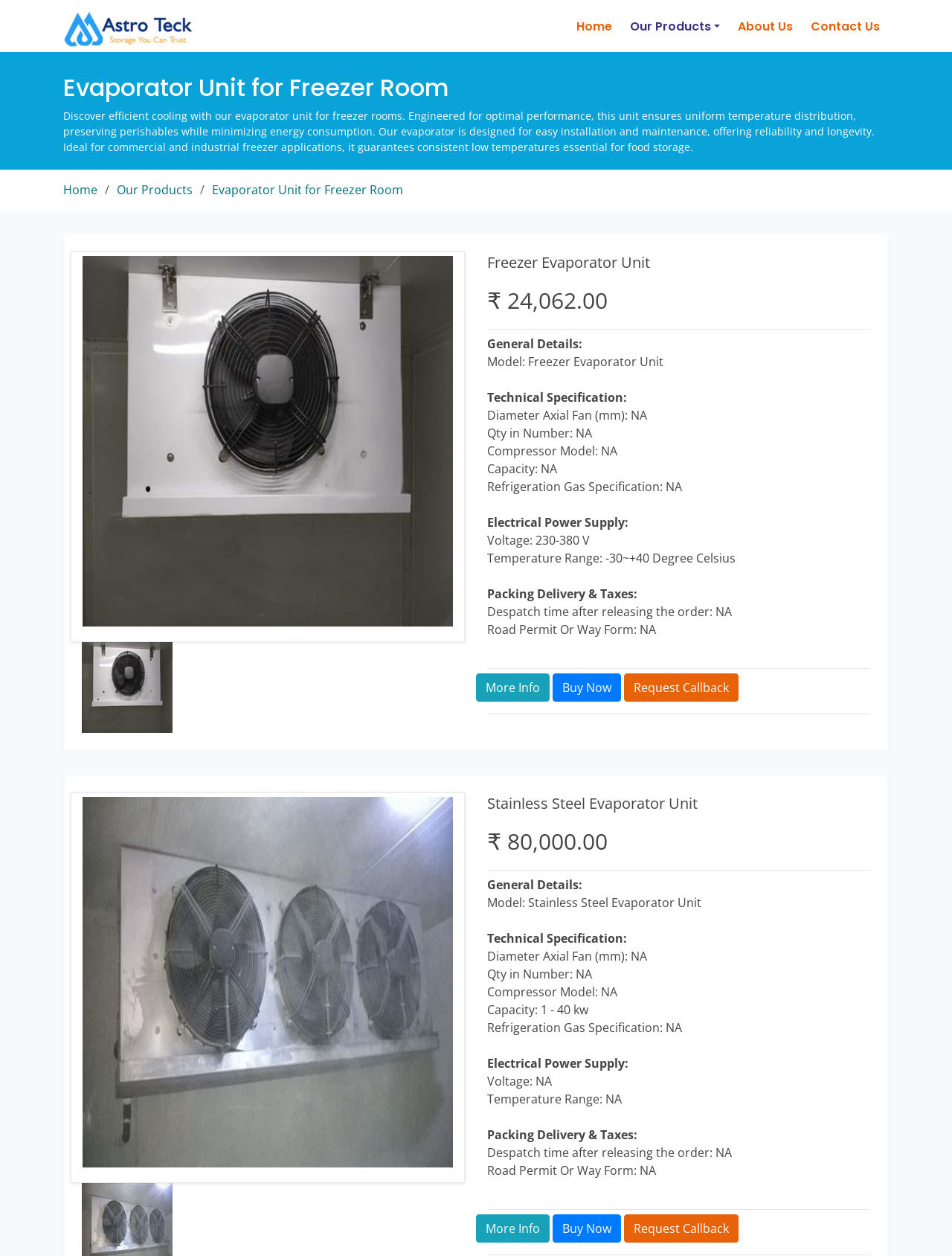What is the purpose of the evaporator unit?
Examine the image closely and answer the question with as much detail as possible.

I inferred the purpose of the evaporator unit by reading the text 'Discover efficient cooling with our evaporator unit for freezer rooms...' which suggests that the evaporator unit is used for cooling.